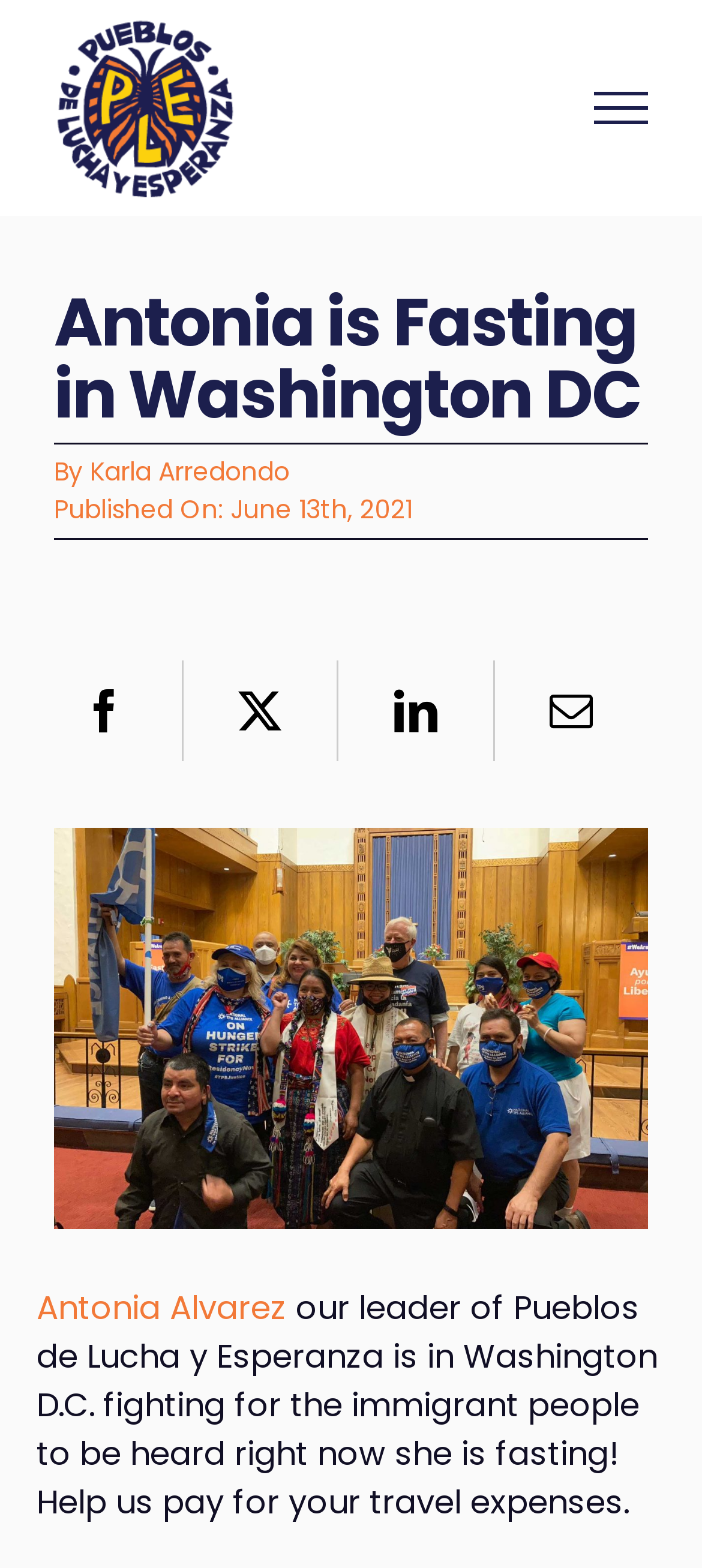Please examine the image and answer the question with a detailed explanation:
When was the article published?

The webpage contains a static text 'Published On: June 13th, 2021', which indicates the publication date of the article.